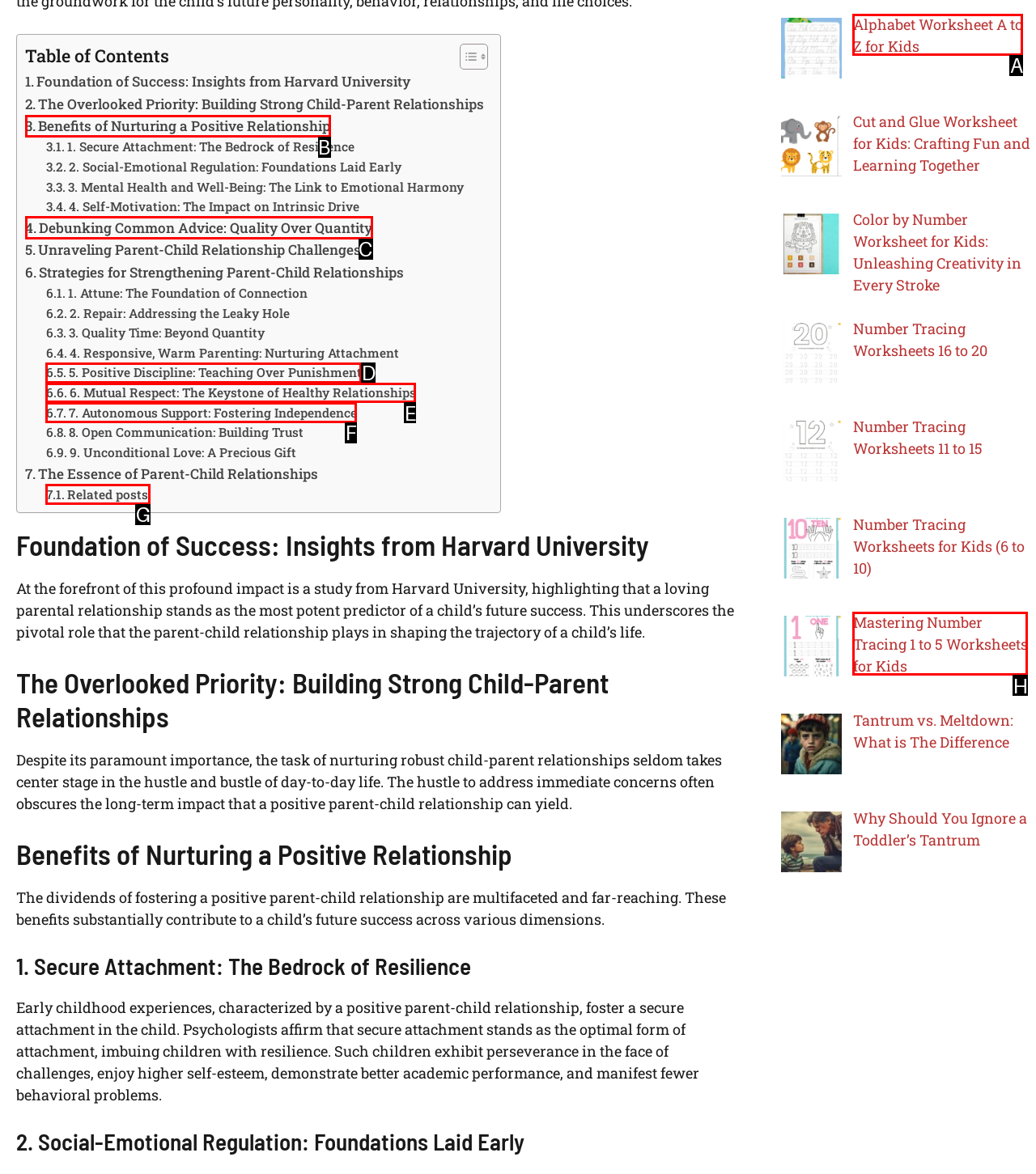Choose the HTML element that corresponds to the description: Related posts:
Provide the answer by selecting the letter from the given choices.

G